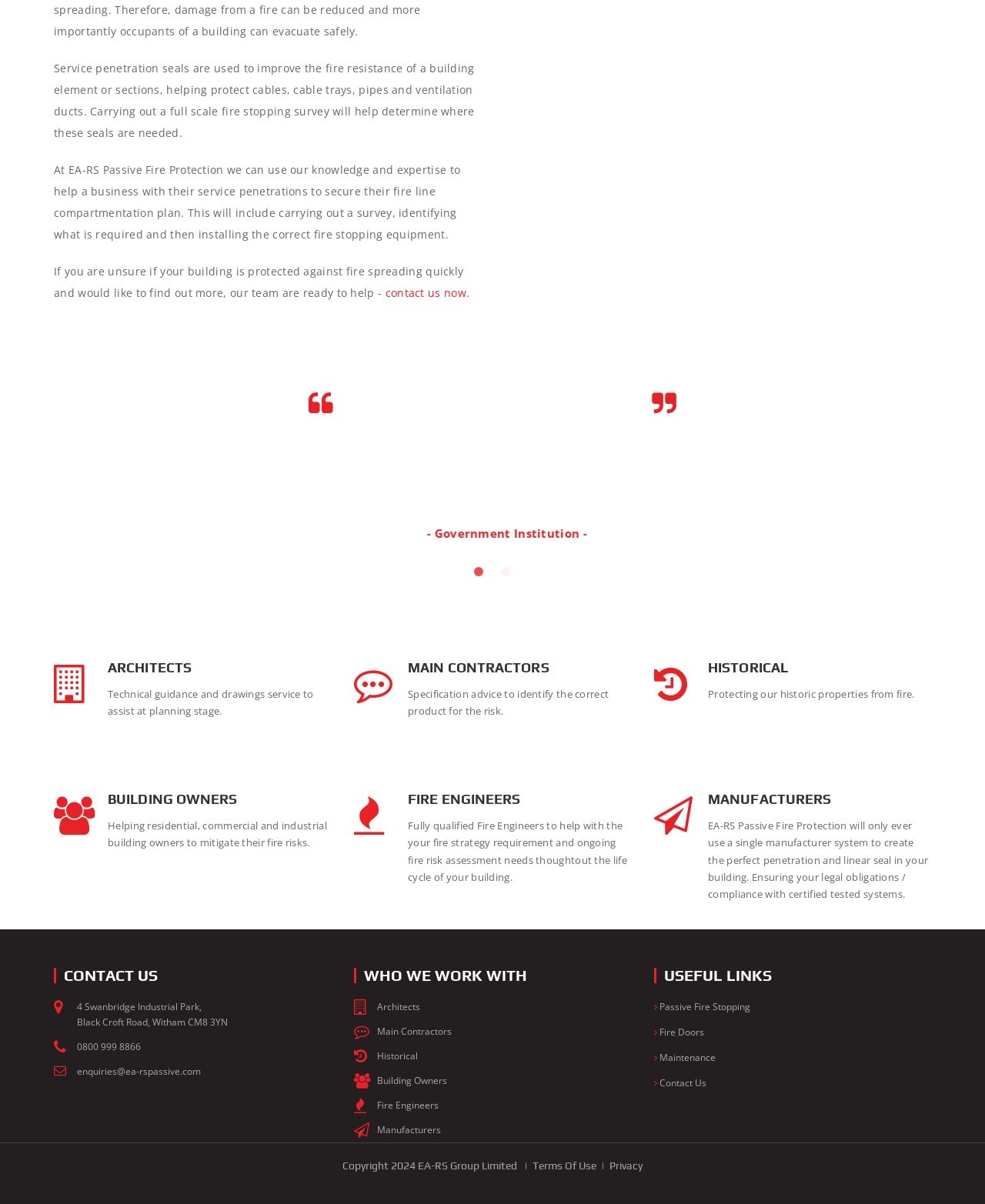Find and indicate the bounding box coordinates of the region you should select to follow the given instruction: "Learn about service penetration seals".

[0.055, 0.051, 0.482, 0.116]